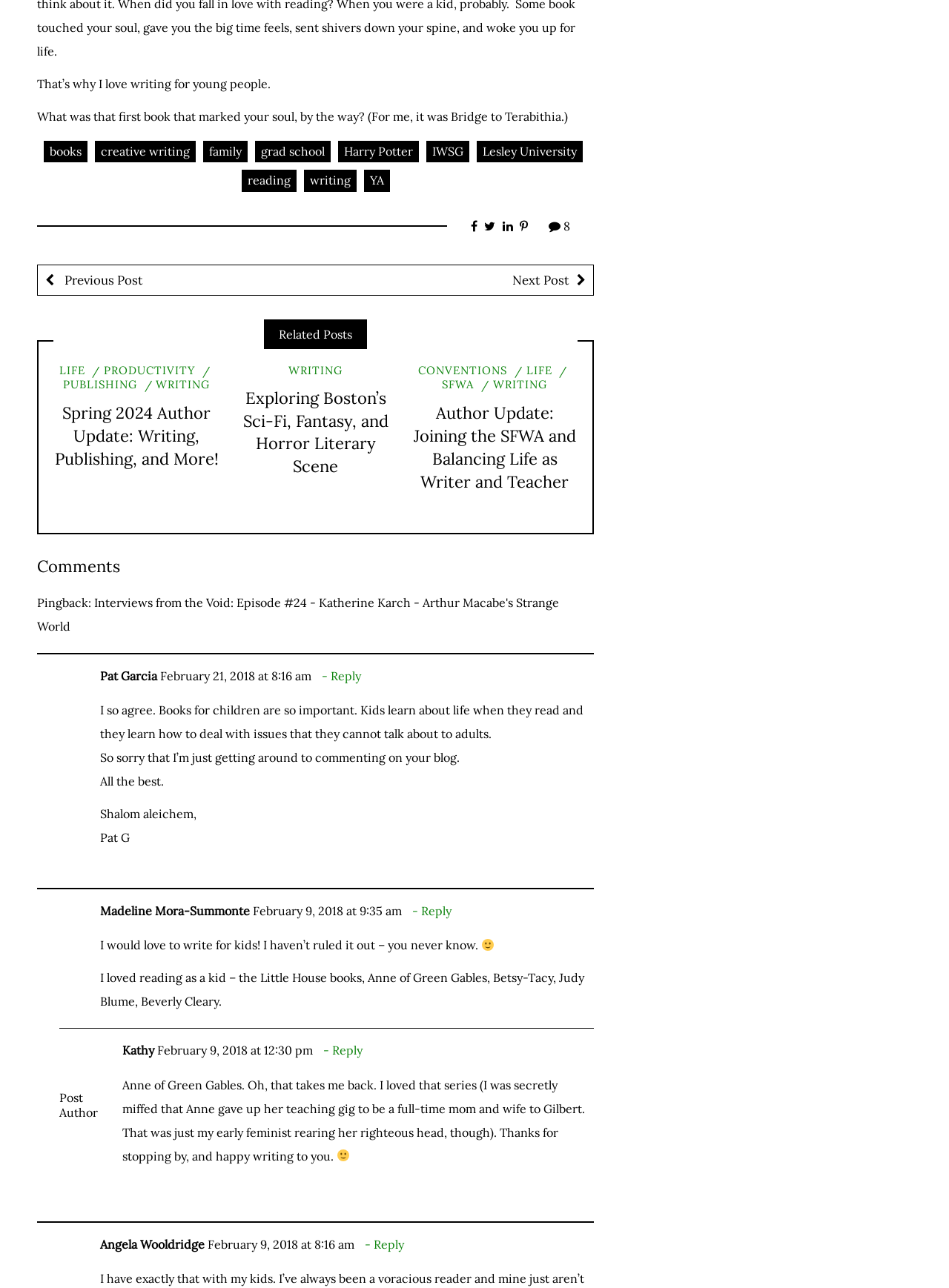Determine the bounding box coordinates for the UI element matching this description: "Life".

[0.062, 0.282, 0.09, 0.293]